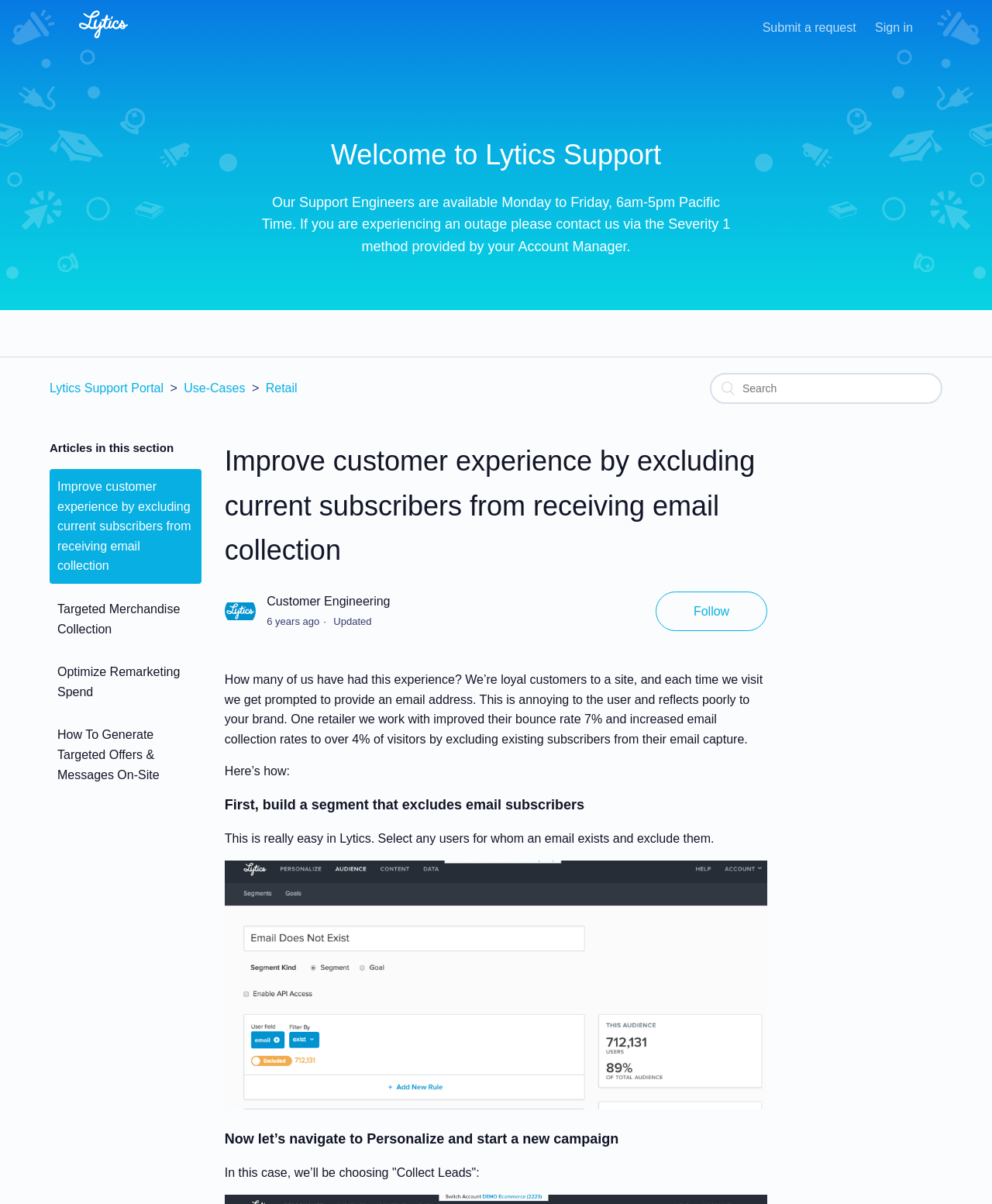When was the article last updated?
Refer to the image and provide a one-word or short phrase answer.

2018-09-26 14:02